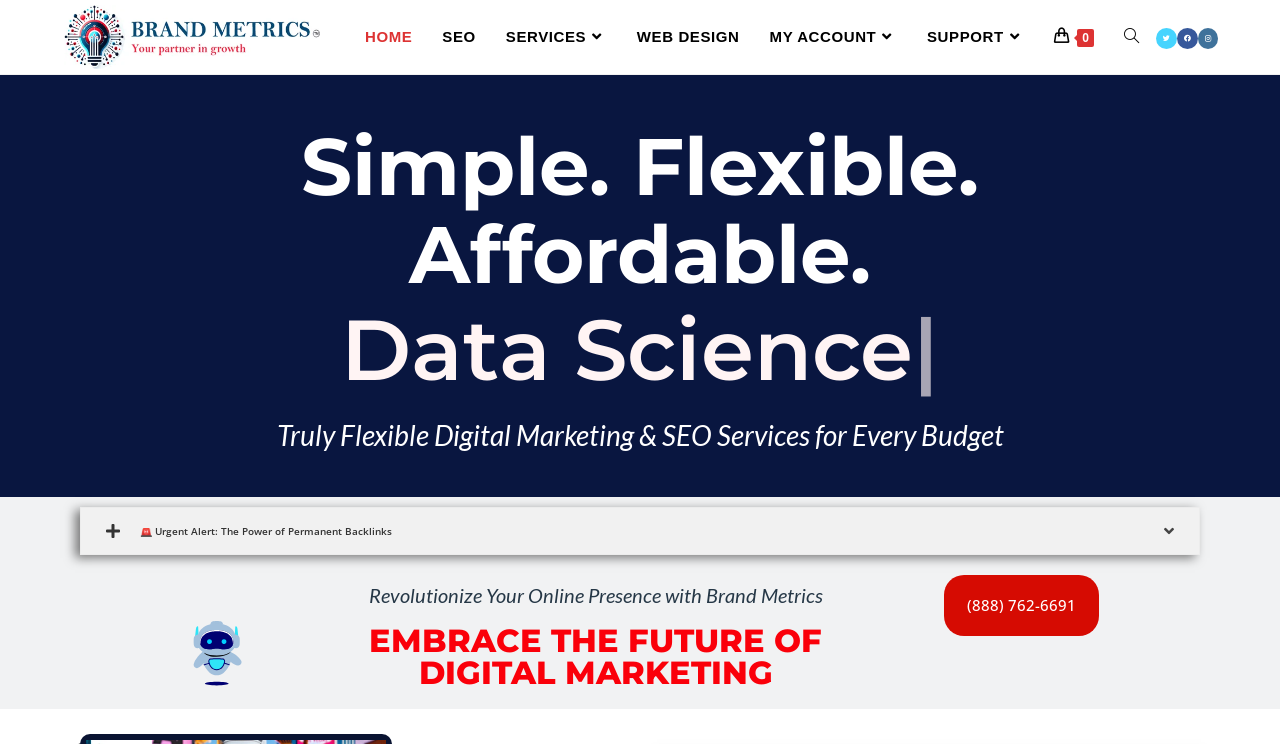What is the main service offered by the company?
Please use the image to provide an in-depth answer to the question.

The main service offered by the company can be inferred from the webpage content, which mentions 'Truly Flexible Digital Marketing & SEO Services for Every Budget' and 'Revolutionize Your Online Presence with Brand Metrics'.